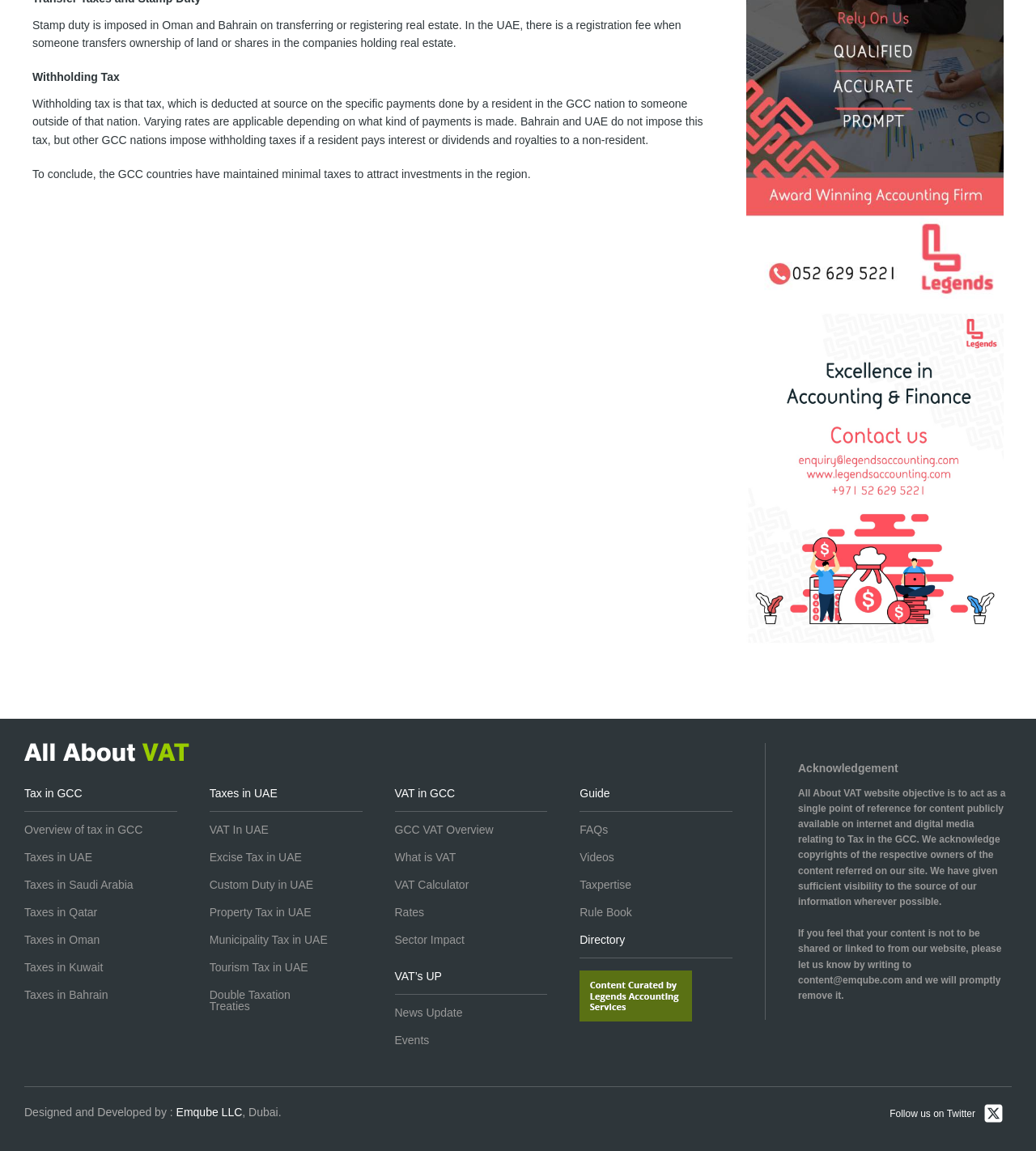What is the registration fee for in the UAE?
Look at the image and respond with a one-word or short phrase answer.

Transferring ownership of land or shares